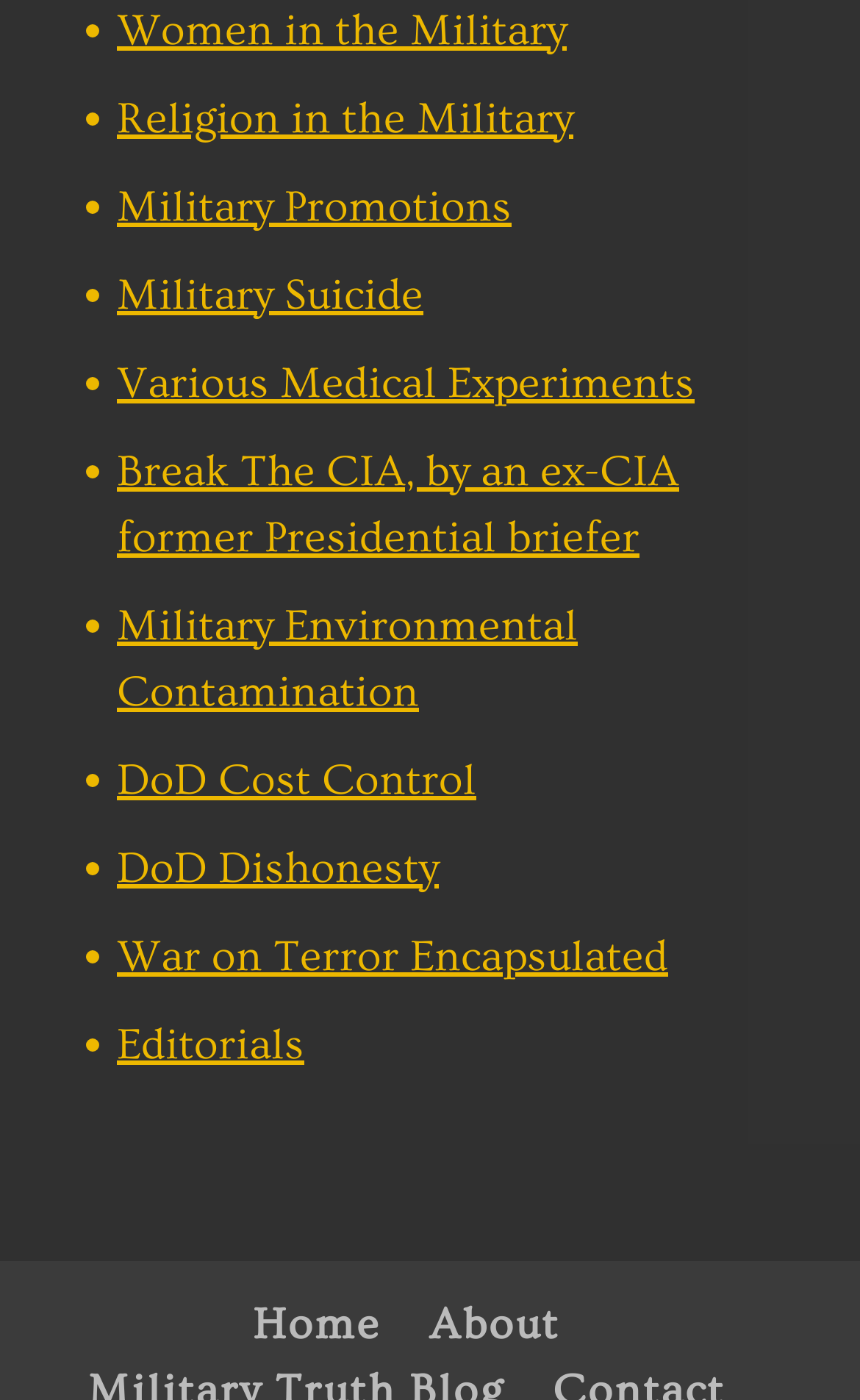Provide the bounding box coordinates of the HTML element described as: "Editorials". The bounding box coordinates should be four float numbers between 0 and 1, i.e., [left, top, right, bottom].

[0.136, 0.728, 0.354, 0.763]